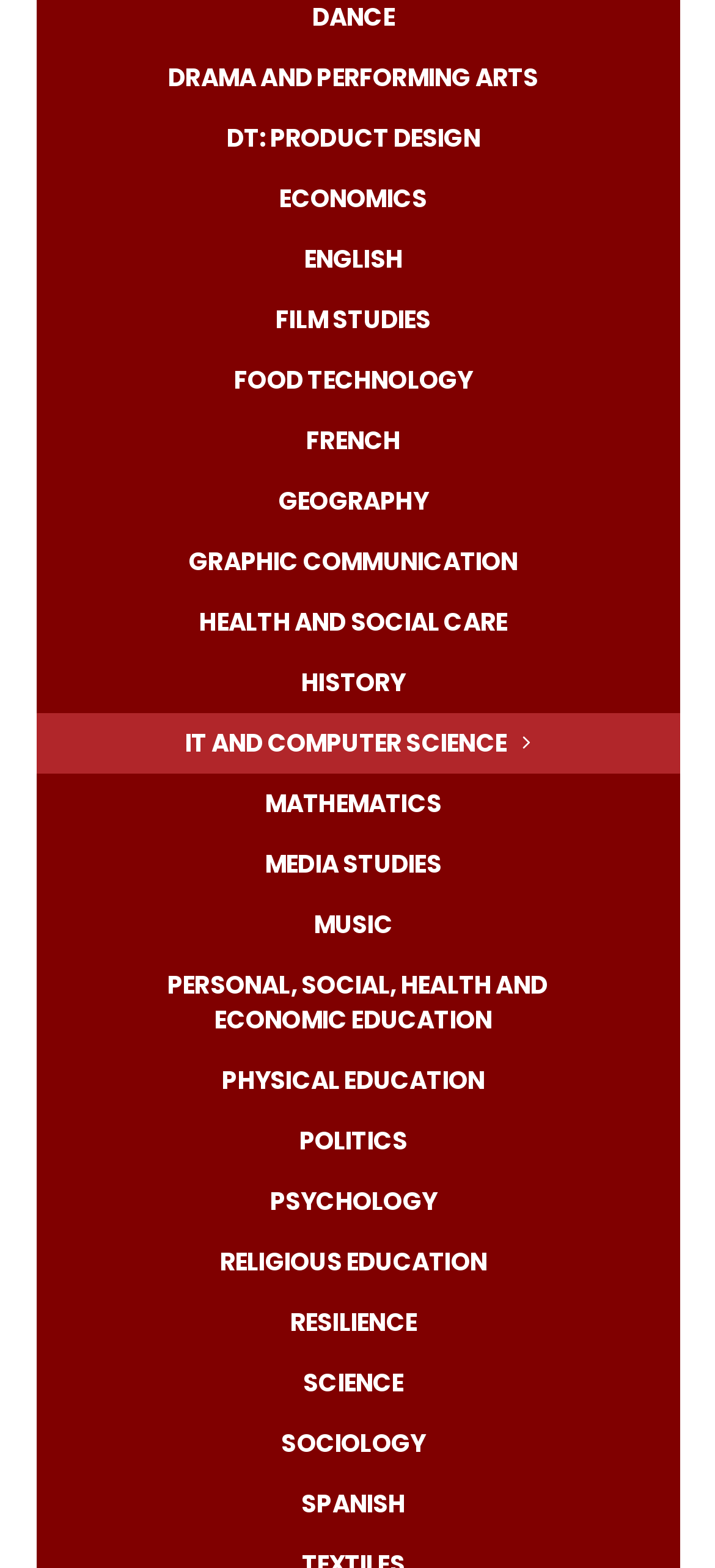Please determine the bounding box coordinates of the element to click in order to execute the following instruction: "Select ECONOMICS". The coordinates should be four float numbers between 0 and 1, specified as [left, top, right, bottom].

[0.05, 0.108, 0.95, 0.146]